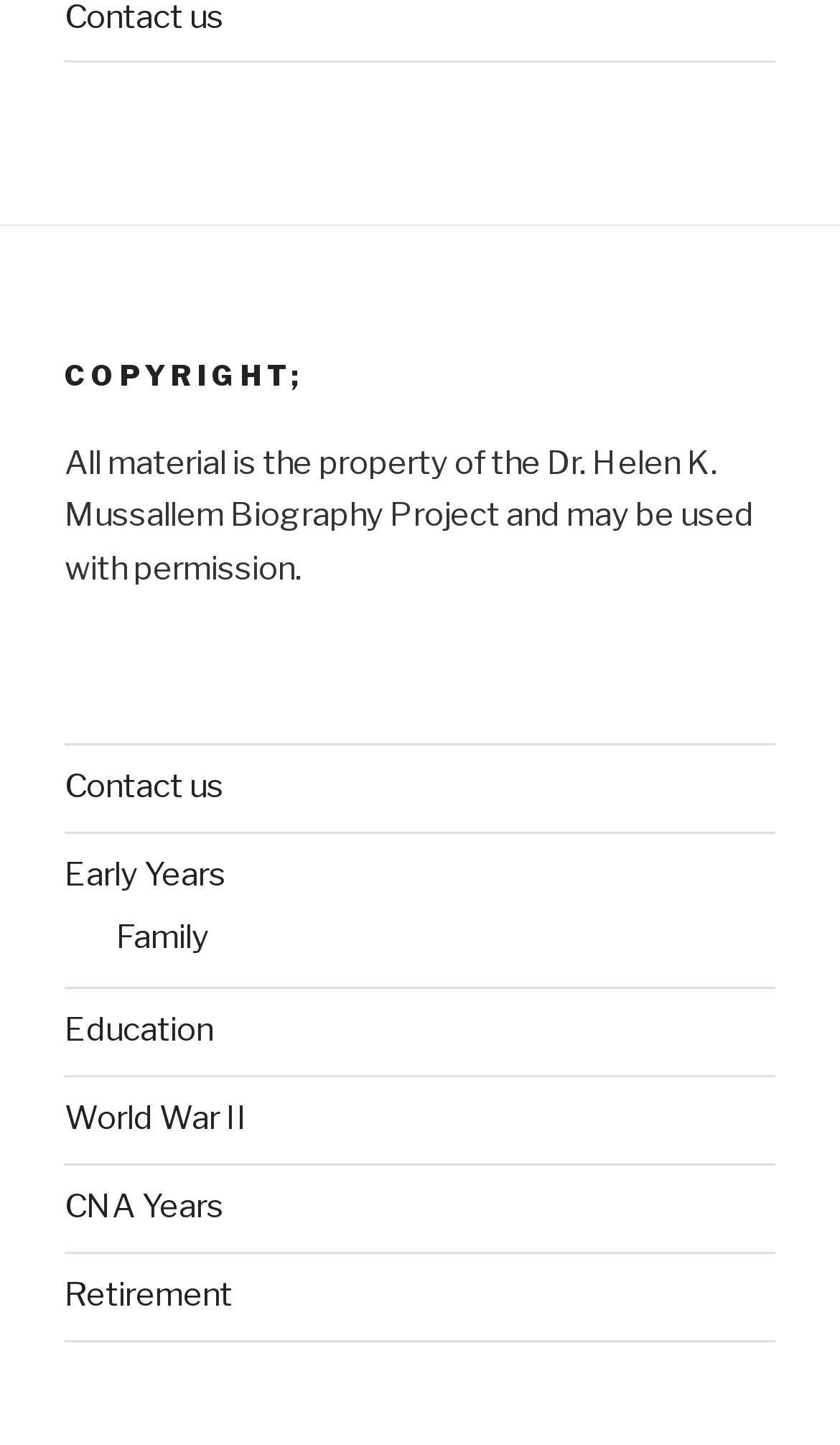Please determine the bounding box coordinates for the UI element described here. Use the format (top-left x, top-left y, bottom-right x, bottom-right y) with values bounded between 0 and 1: Family

[0.138, 0.635, 0.249, 0.662]